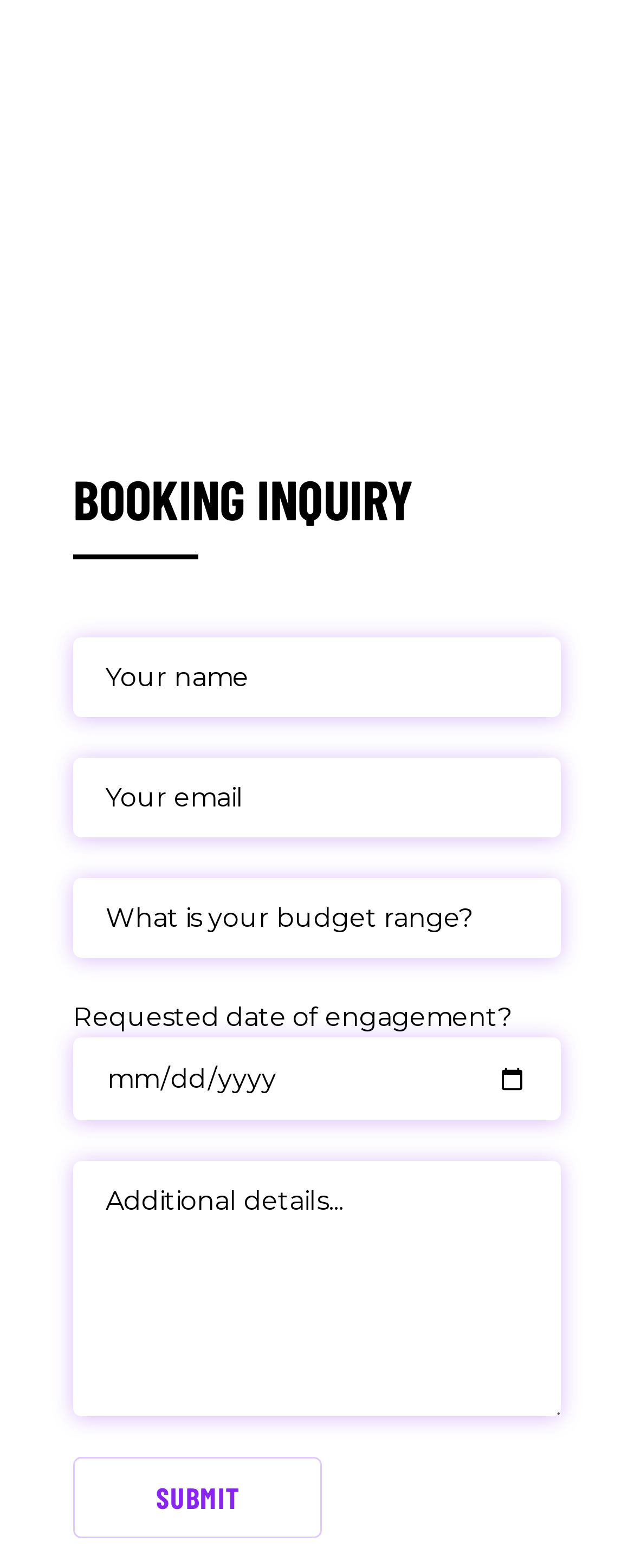Is the budget range field required in the contact form?
Use the information from the image to give a detailed answer to the question.

The 'What is your budget range?' text field is not marked as required, indicating that it is not mandatory to fill in this field when submitting the contact form.